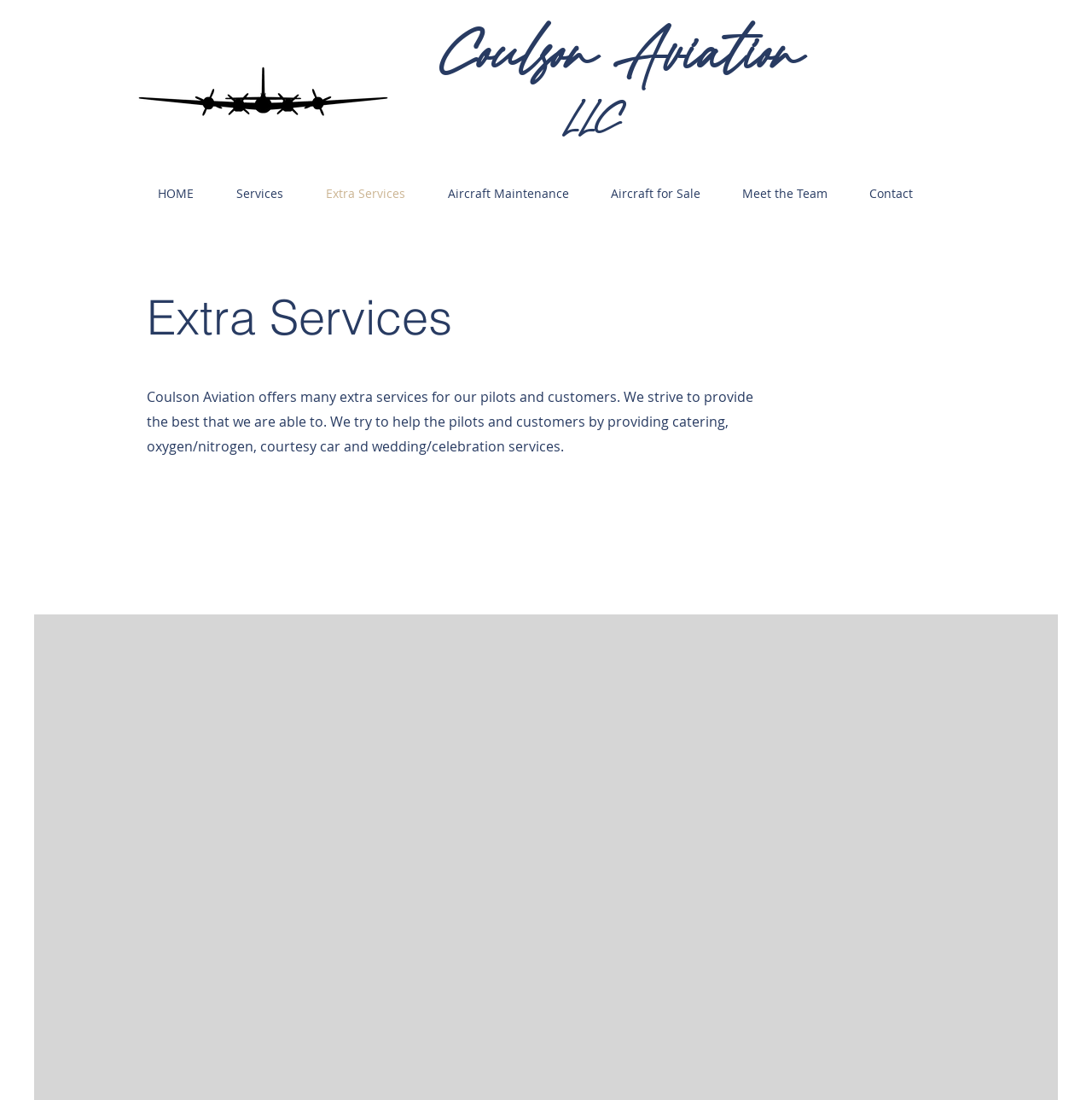Answer the question using only one word or a concise phrase: What is the purpose of the company's extra services?

To help pilots and customers